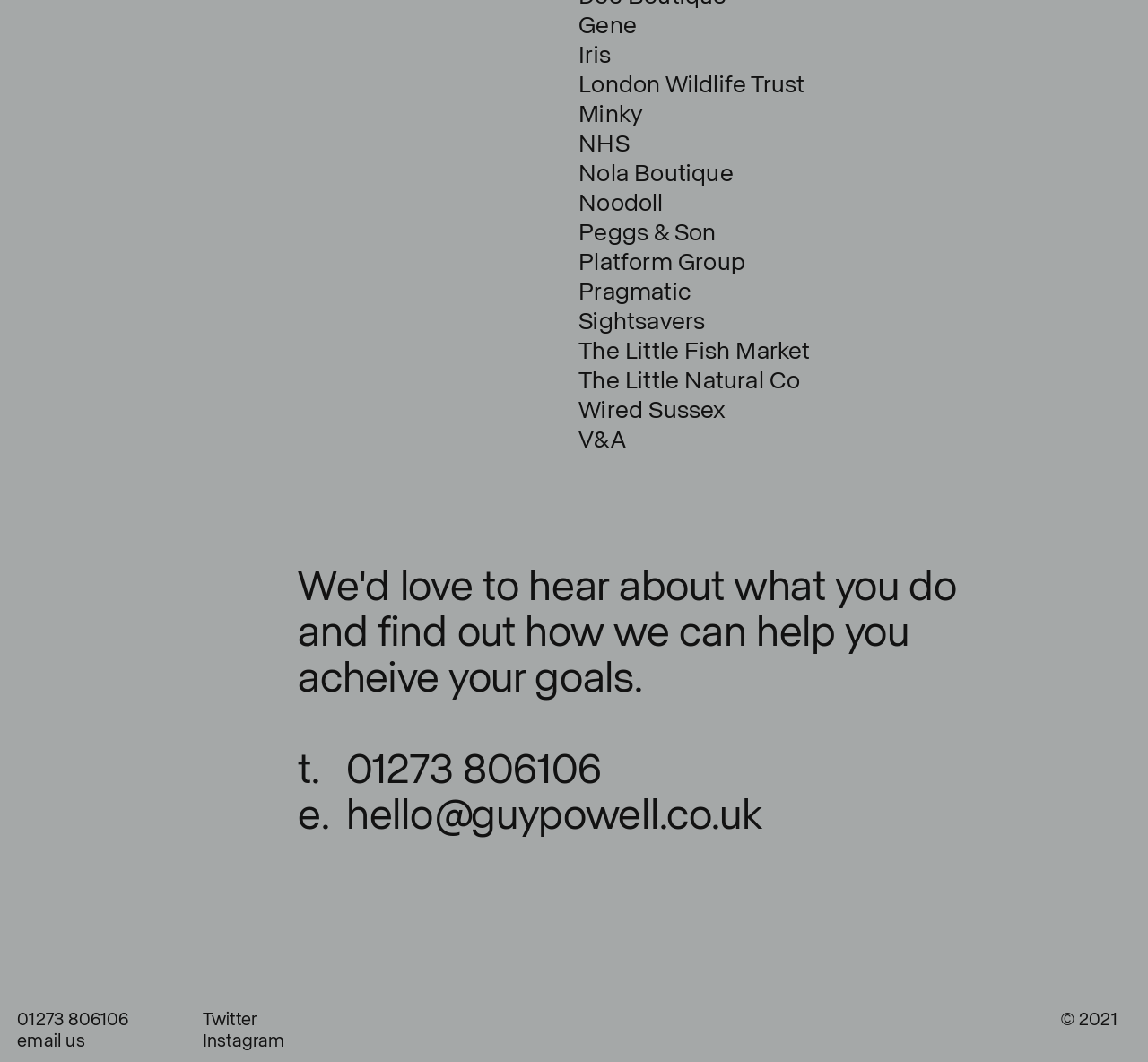What is the email address?
Look at the image and provide a short answer using one word or a phrase.

hello@guypowell.co.uk